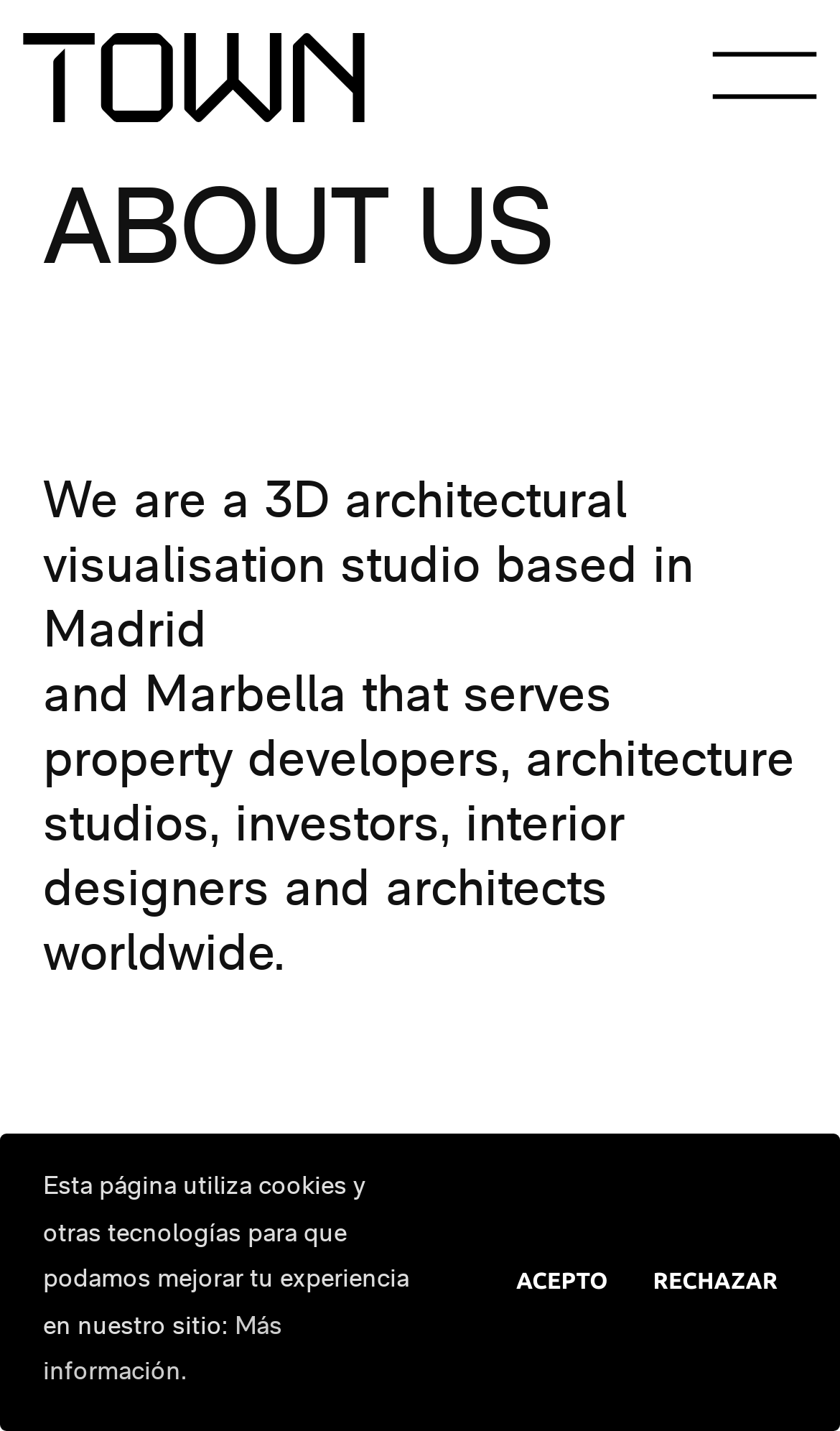Explain the webpage in detail.

The webpage is about Town Visuals, an architecture studio specializing in renders. At the top, there are two links, one on the left and one on the right, with the right link containing an image. Below these links, there is a heading "ABOUT US" followed by three paragraphs of text that describe the studio's services and target audience. The text explains that the studio is based in Madrid and Marbella, serving property developers, architecture studios, investors, interior designers, and architects worldwide.

Further down, there is a notice about the use of cookies and other technologies to improve the user experience, with a link to "Más información" (More information) on the left. On the right, there are two buttons, "ACEPTO" (Accept) and "RECHAZAR" (Reject), likely related to the cookie notice.